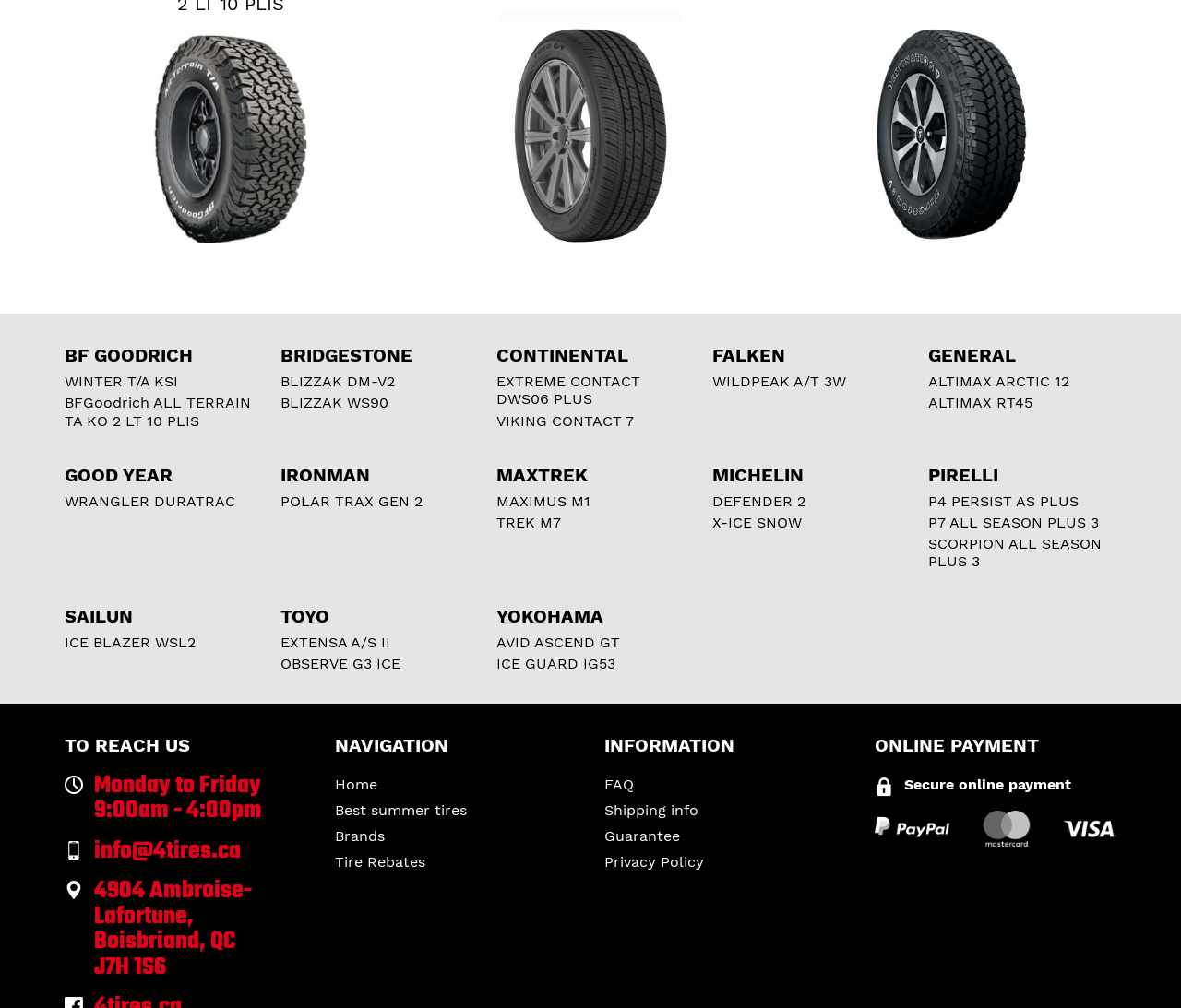What type of payment is accepted online?
Using the information from the image, answer the question thoroughly.

I found the image element 'Secure payment using your credit card' at coordinates [0.74, 0.804, 0.945, 0.84], which suggests that credit card is an accepted online payment method.